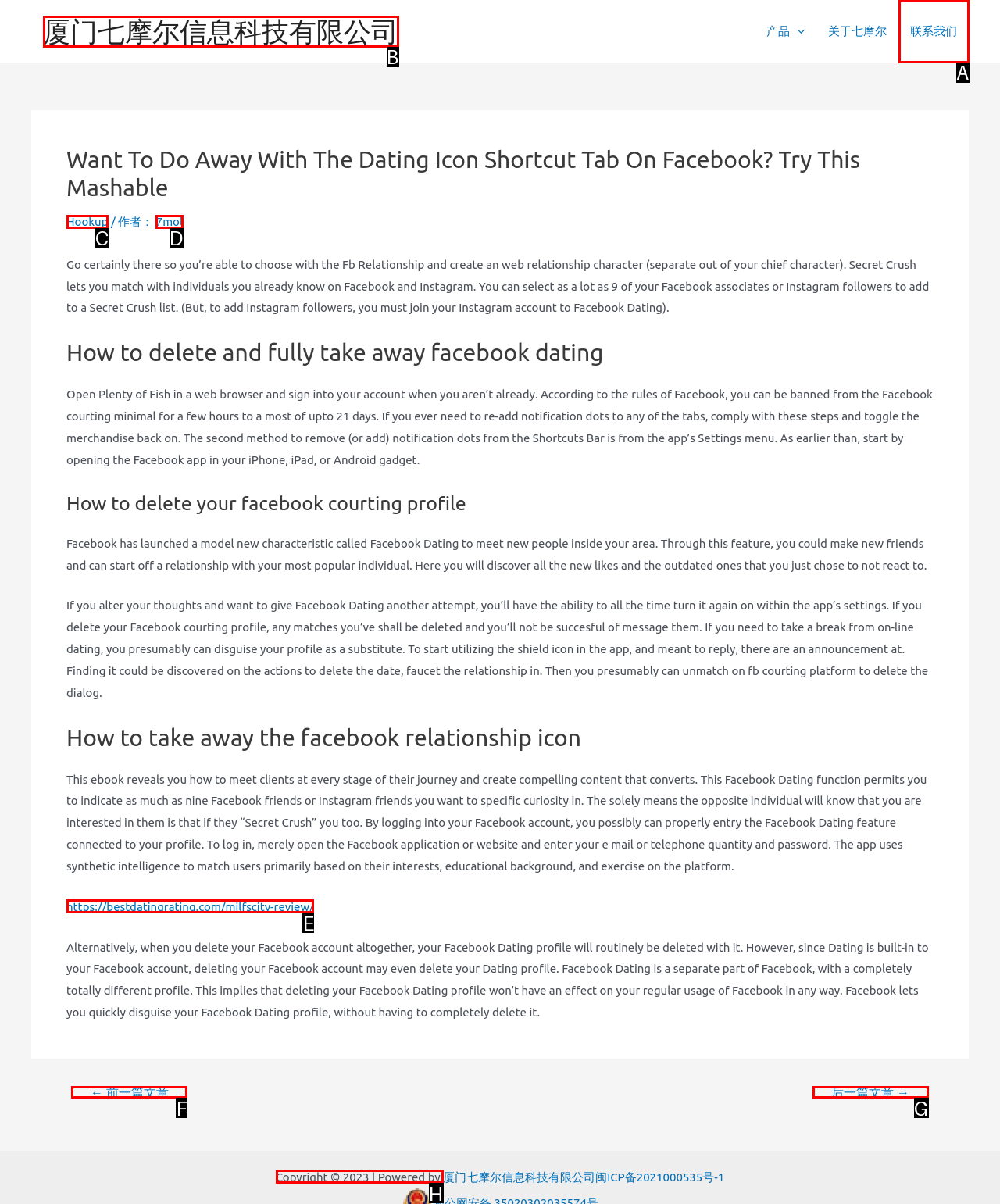Choose the HTML element that should be clicked to accomplish the task: Click on 'APPLE'. Answer with the letter of the chosen option.

None